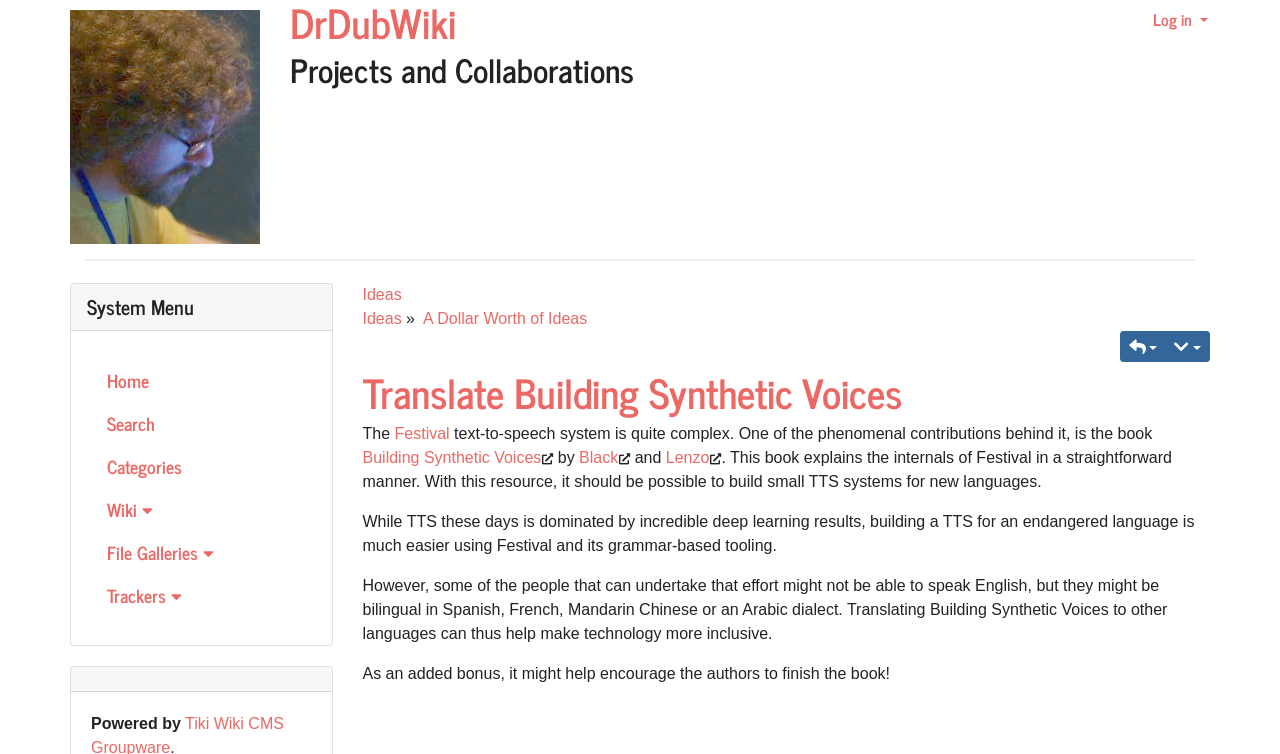Create a full and detailed caption for the entire webpage.

The webpage is titled "DrDubWiki" and has a site logo at the top left corner. Below the logo, there is a heading with the same title "DrDubWiki". To the right of the title, there is a "Log in" button. 

Below the title, there are two headings: "Projects and Collaborations" and "Translate Building Synthetic Voices". The latter heading has a link with the same text below it. 

On the left side of the page, there is a menu with links to "Ideas", "A Dollar Worth of Ideas", and a few icons. Below the menu, there is a section with a heading "System Menu" that contains links to "Home", "Search", "Categories", "Wiki", "File Galleries", and "Trackers". 

The main content of the page is an article about translating a book called "Building Synthetic Voices" to other languages. The article explains that the book is a valuable resource for building text-to-speech systems, especially for endangered languages. It also mentions that translating the book can make technology more inclusive. The article is divided into several paragraphs with links to relevant terms like "Festival" and "Black". 

At the bottom of the page, there is a line of text that says "Powered by".